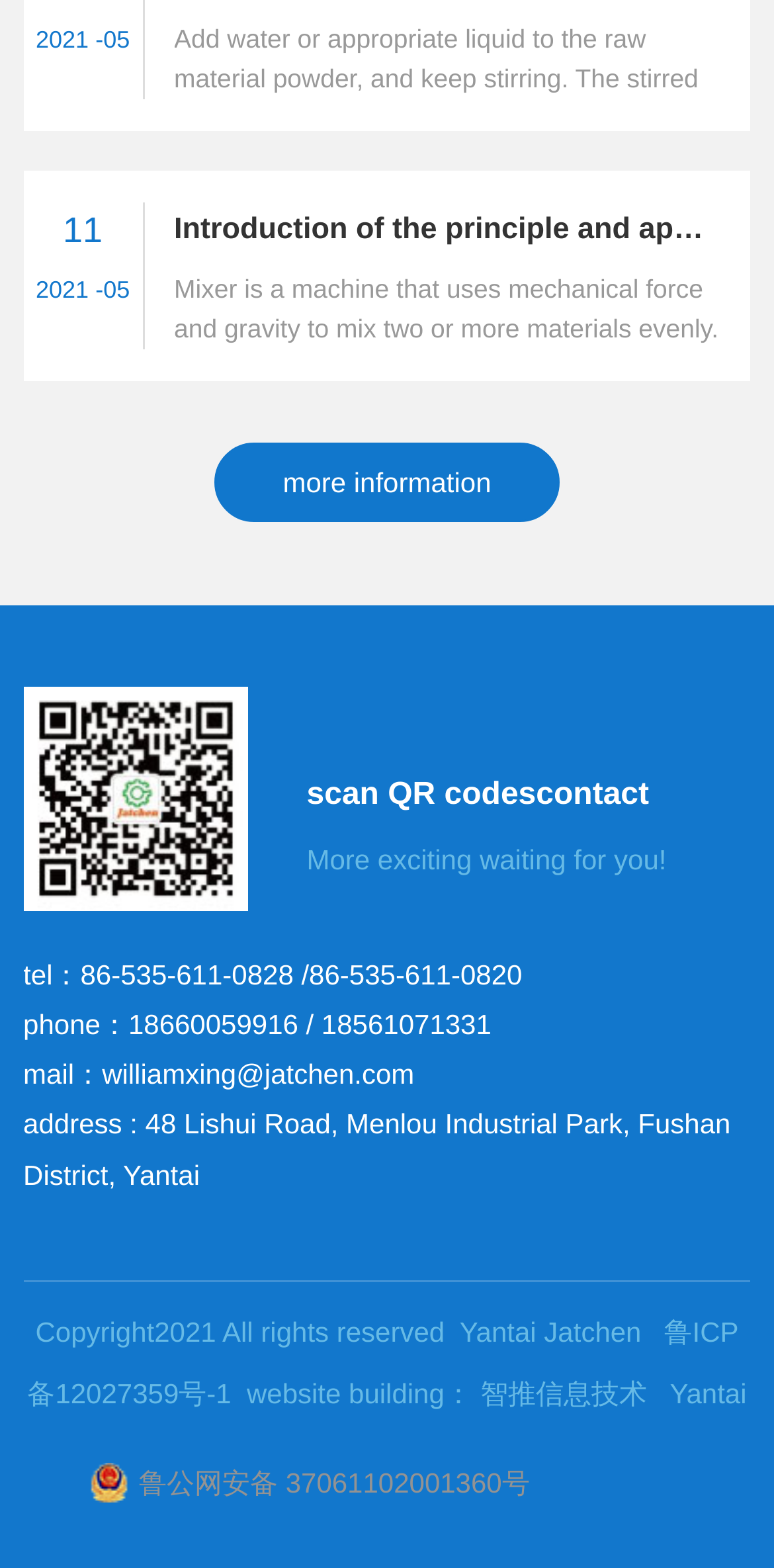Please find the bounding box for the UI component described as follows: "86-535-611-0828 /86-535-611-0820".

[0.104, 0.611, 0.675, 0.631]